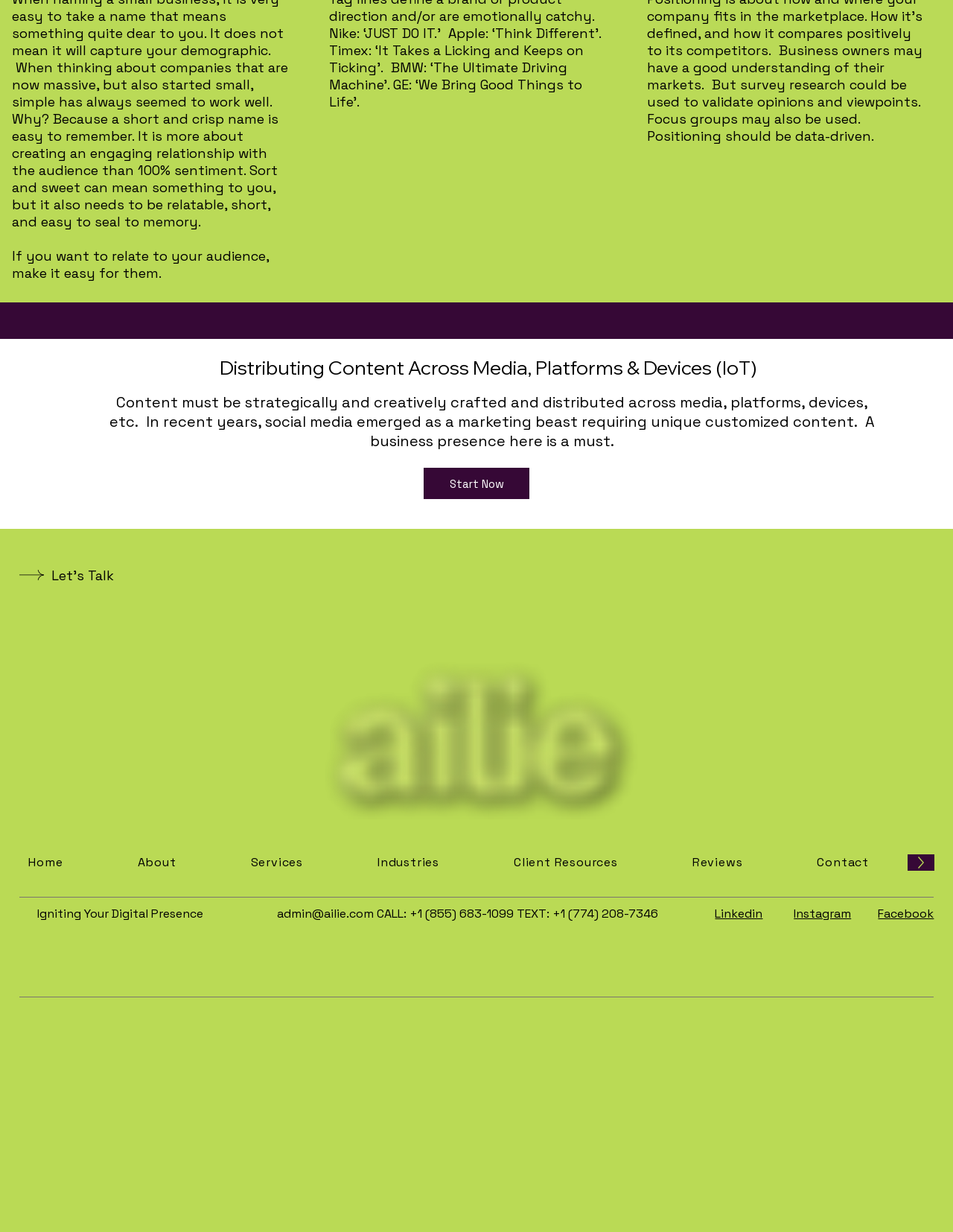Give a short answer to this question using one word or a phrase:
How many social media links are present?

3